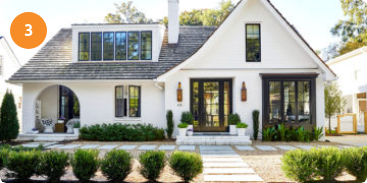What type of plants surround the entrance?
Based on the image, answer the question with a single word or brief phrase.

Lush greenery